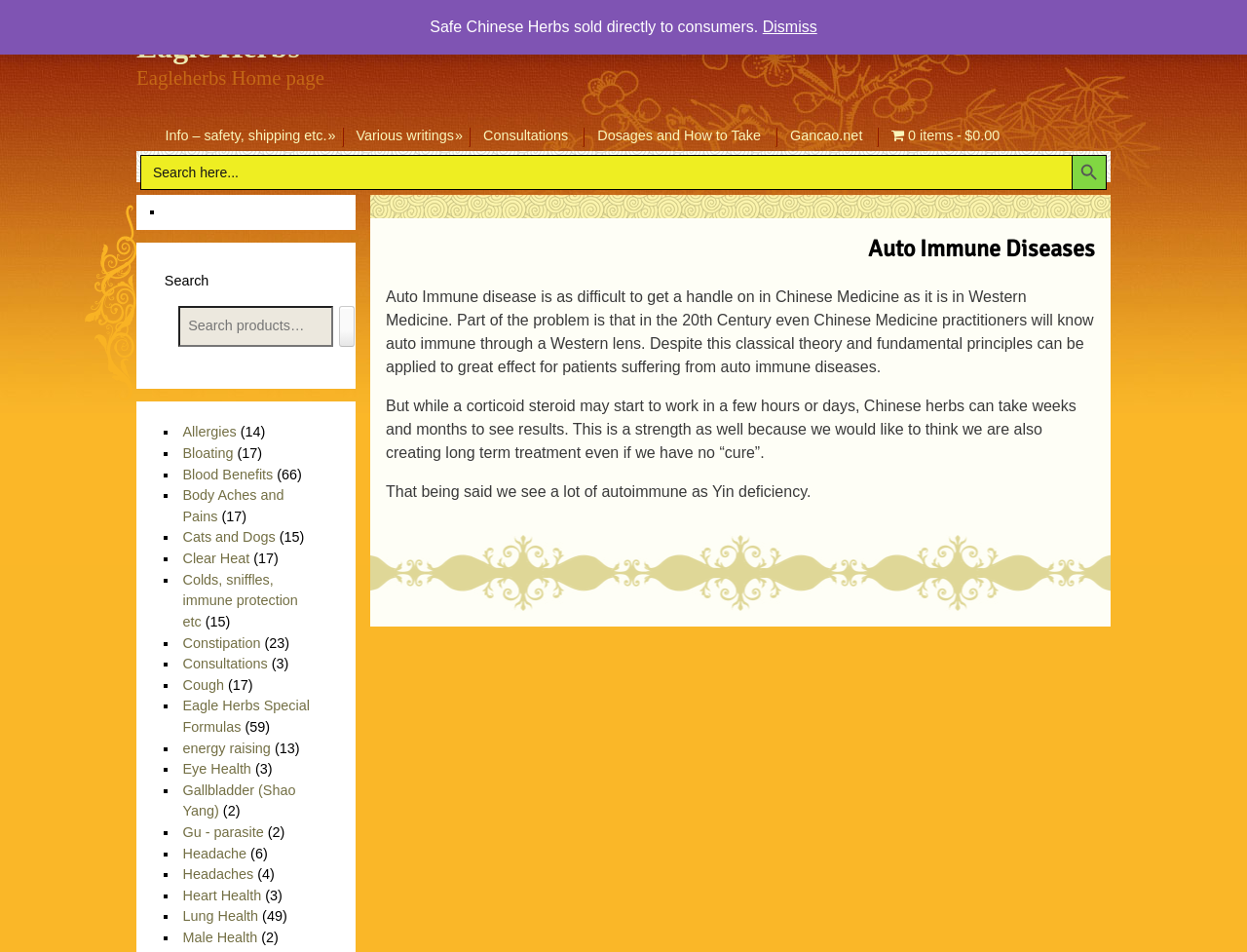Can you specify the bounding box coordinates of the area that needs to be clicked to fulfill the following instruction: "View consultations"?

[0.376, 0.126, 0.467, 0.159]